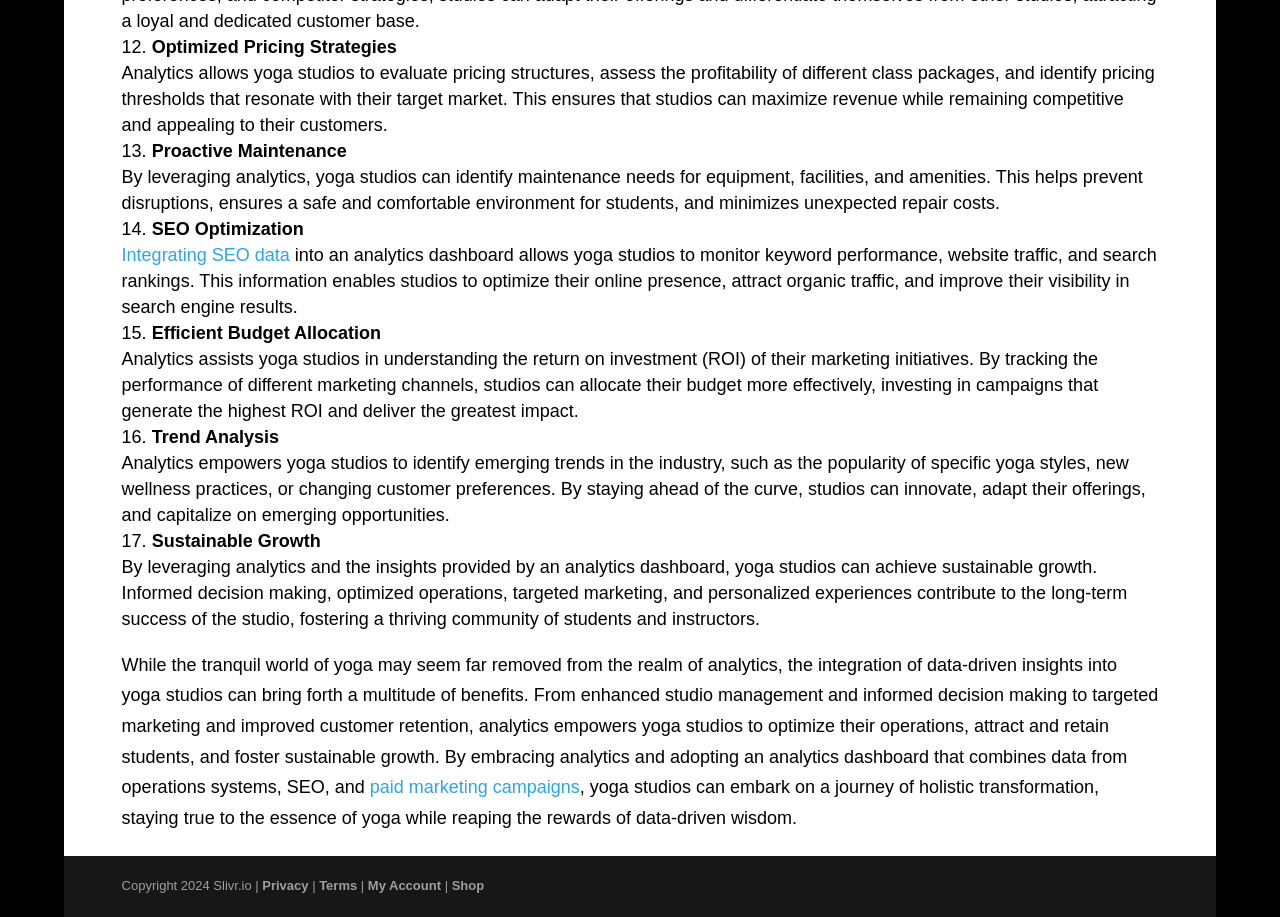Use the details in the image to answer the question thoroughly: 
What is the purpose of integrating SEO data into an analytics dashboard?

According to the webpage, integrating SEO data into an analytics dashboard allows yoga studios to monitor keyword performance, website traffic, and search rankings, enabling them to optimize their online presence and attract organic traffic.